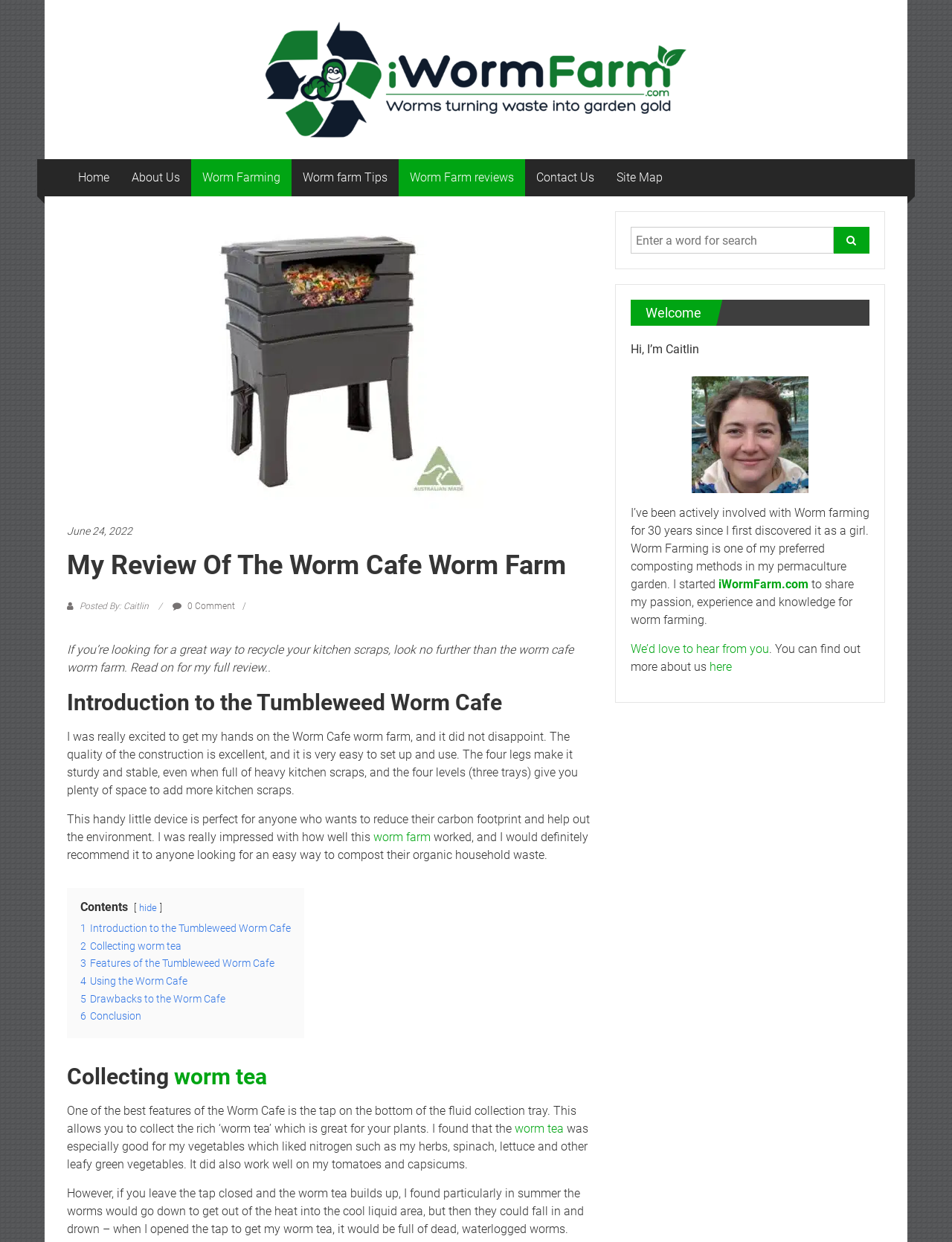Please determine the bounding box coordinates for the UI element described as: "2 Collecting worm tea".

[0.084, 0.757, 0.191, 0.767]